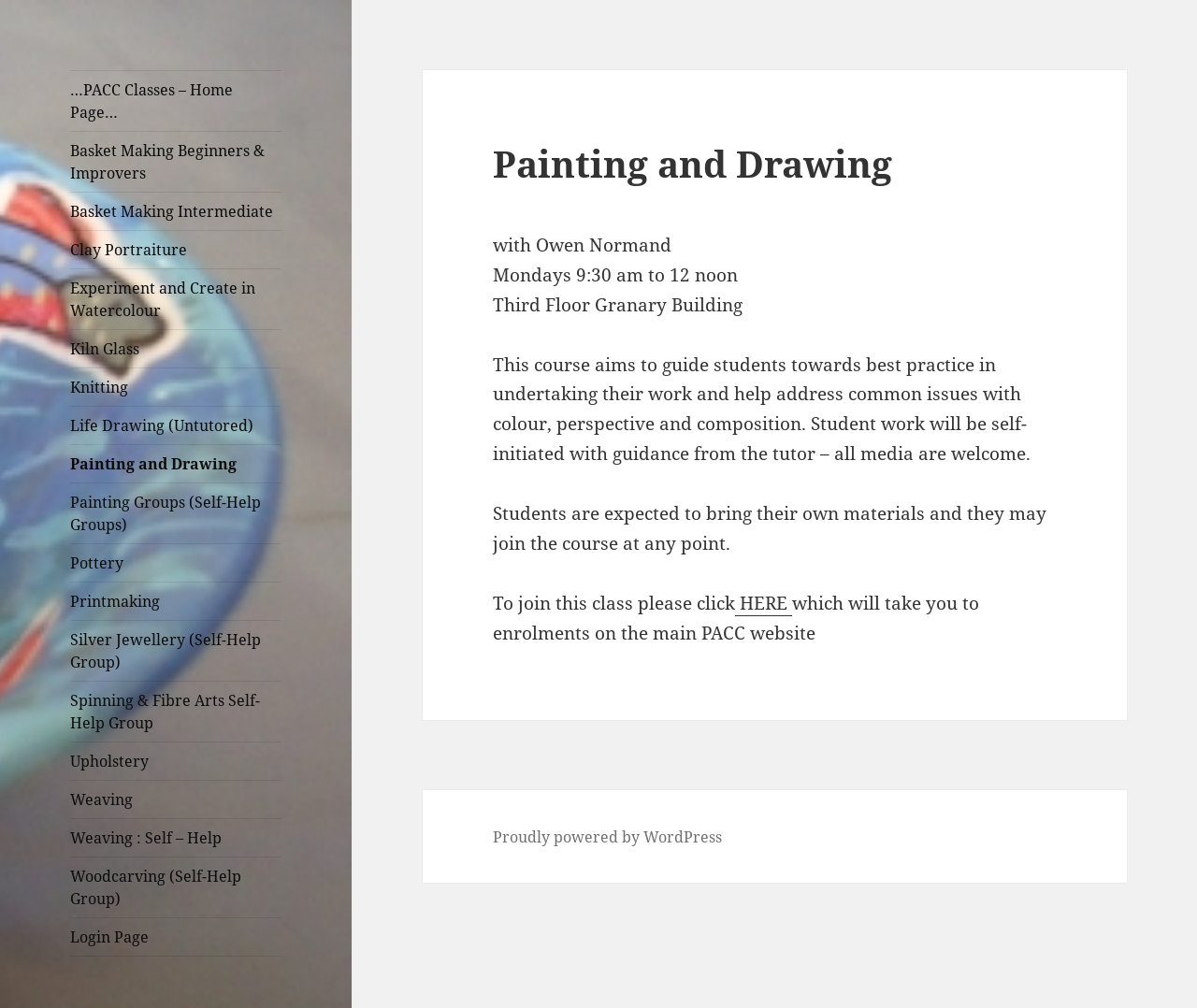Can you determine the bounding box coordinates of the area that needs to be clicked to fulfill the following instruction: "Click on the HERE link to join the class"?

[0.614, 0.587, 0.662, 0.612]